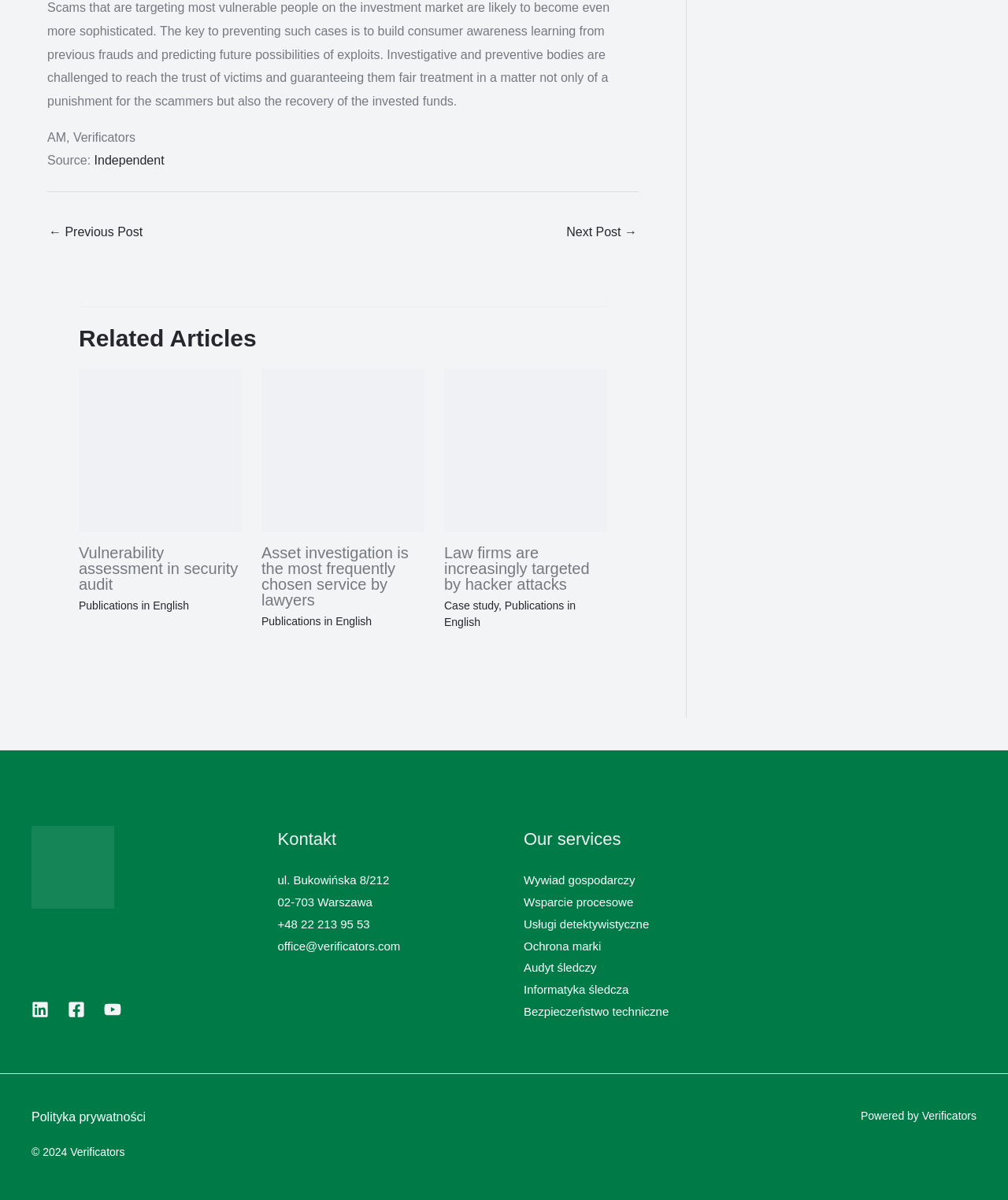Please specify the bounding box coordinates of the region to click in order to perform the following instruction: "Read more about Vulnerability assessment in security audit".

[0.078, 0.37, 0.24, 0.381]